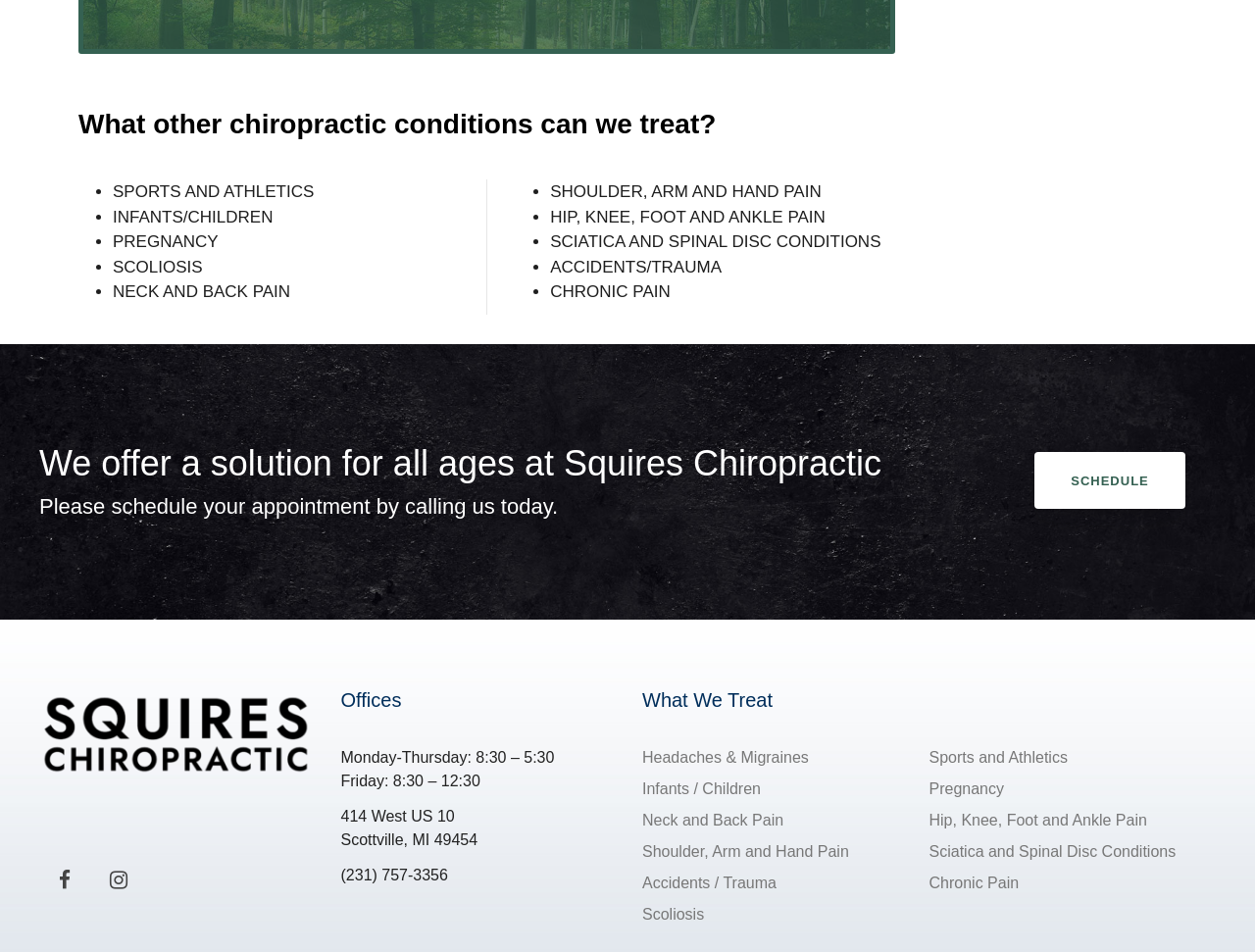Use one word or a short phrase to answer the question provided: 
What is the first condition listed under 'What other chiropractic conditions can we treat?'

SPORTS AND ATHLETICS